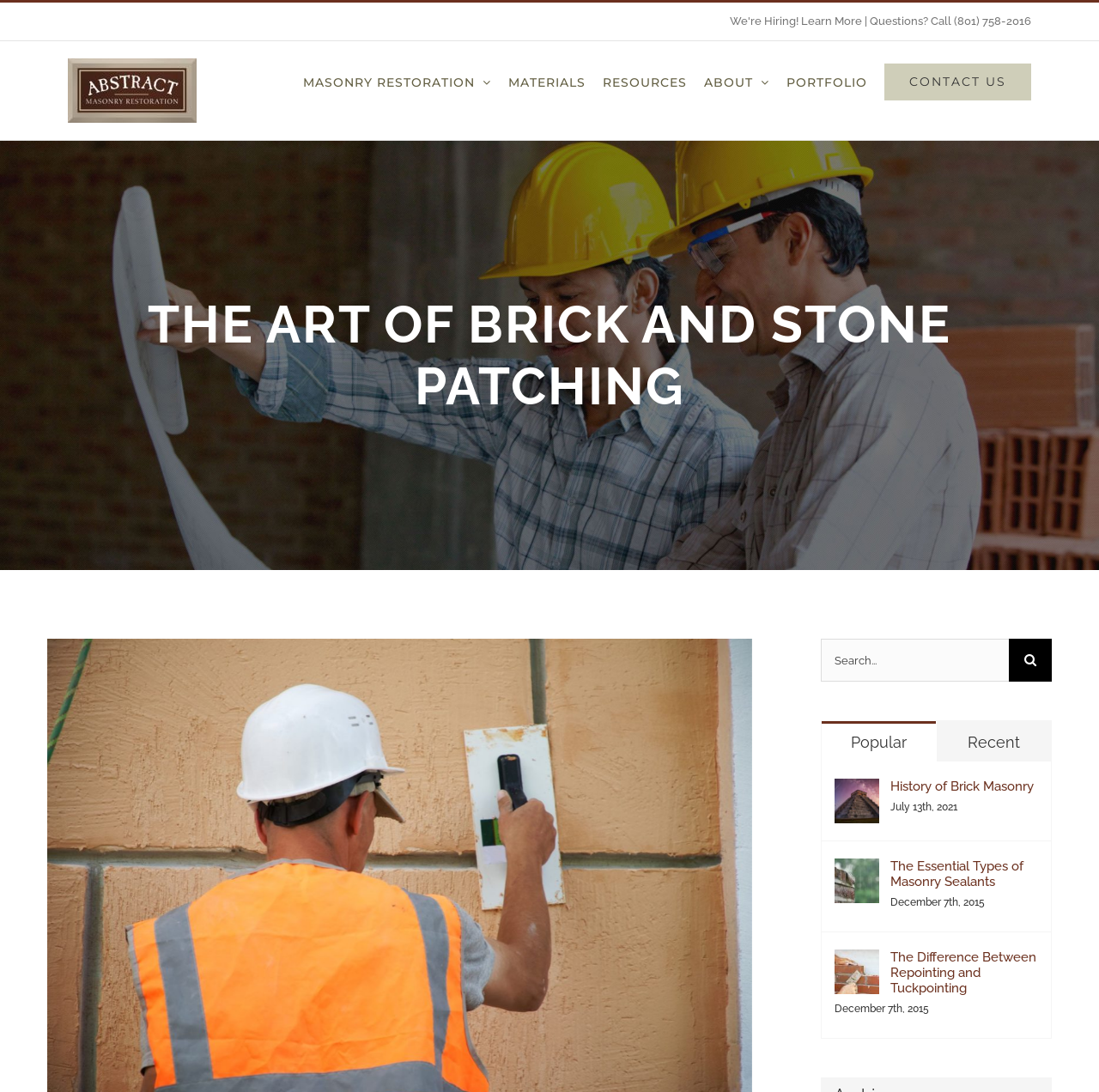Specify the bounding box coordinates of the area to click in order to execute this command: 'Search for something'. The coordinates should consist of four float numbers ranging from 0 to 1, and should be formatted as [left, top, right, bottom].

[0.747, 0.585, 0.957, 0.624]